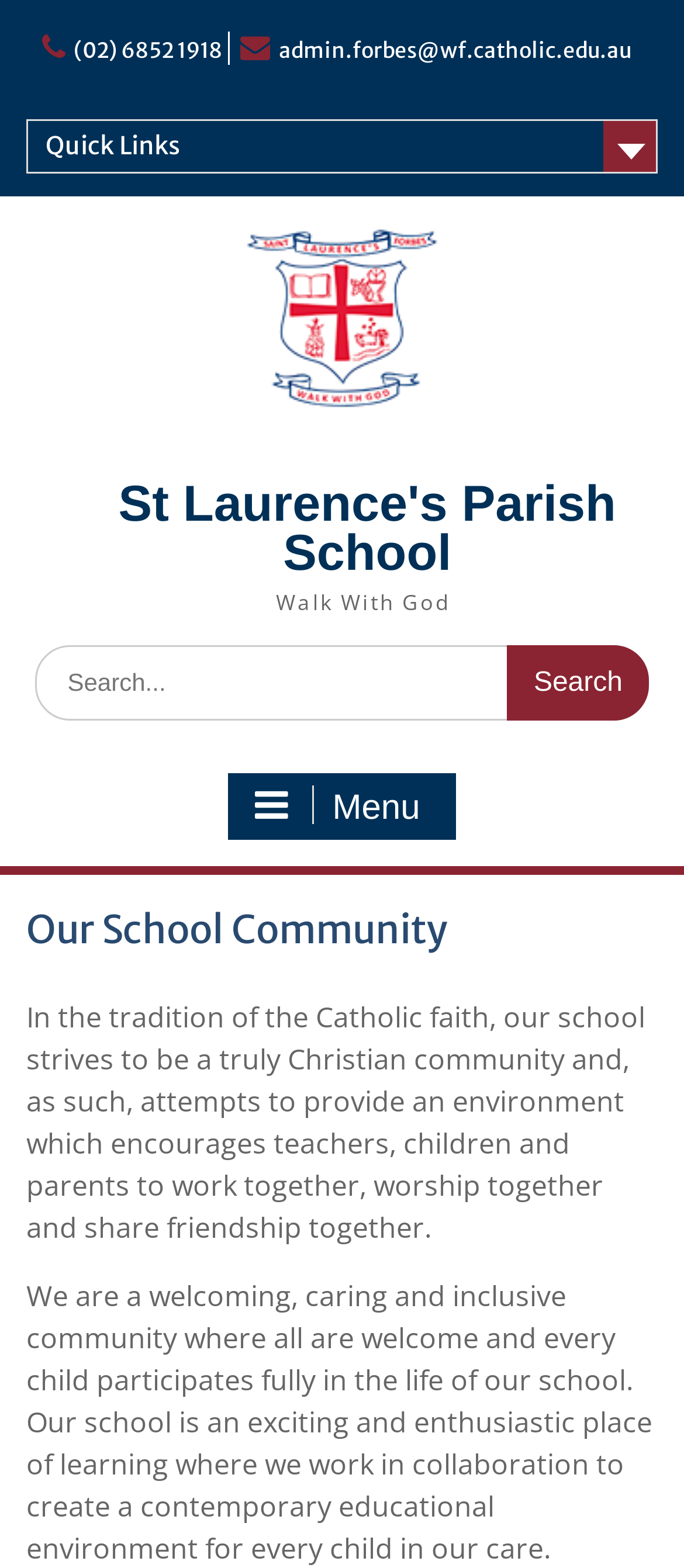Kindly determine the bounding box coordinates of the area that needs to be clicked to fulfill this instruction: "Send an email to the administrator".

[0.408, 0.023, 0.923, 0.04]